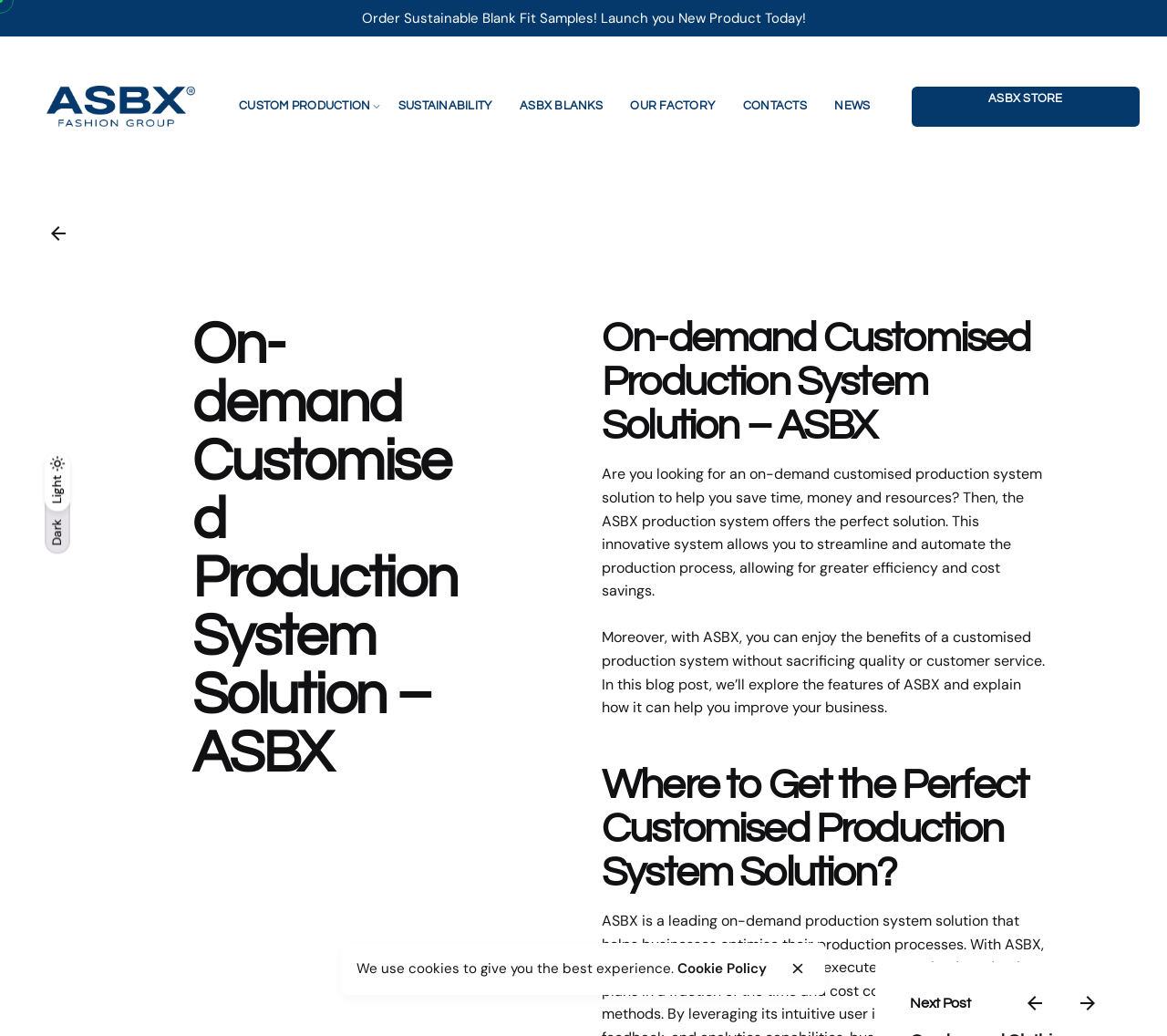Bounding box coordinates are given in the format (top-left x, top-left y, bottom-right x, bottom-right y). All values should be floating point numbers between 0 and 1. Provide the bounding box coordinate for the UI element described as: Click Here

None